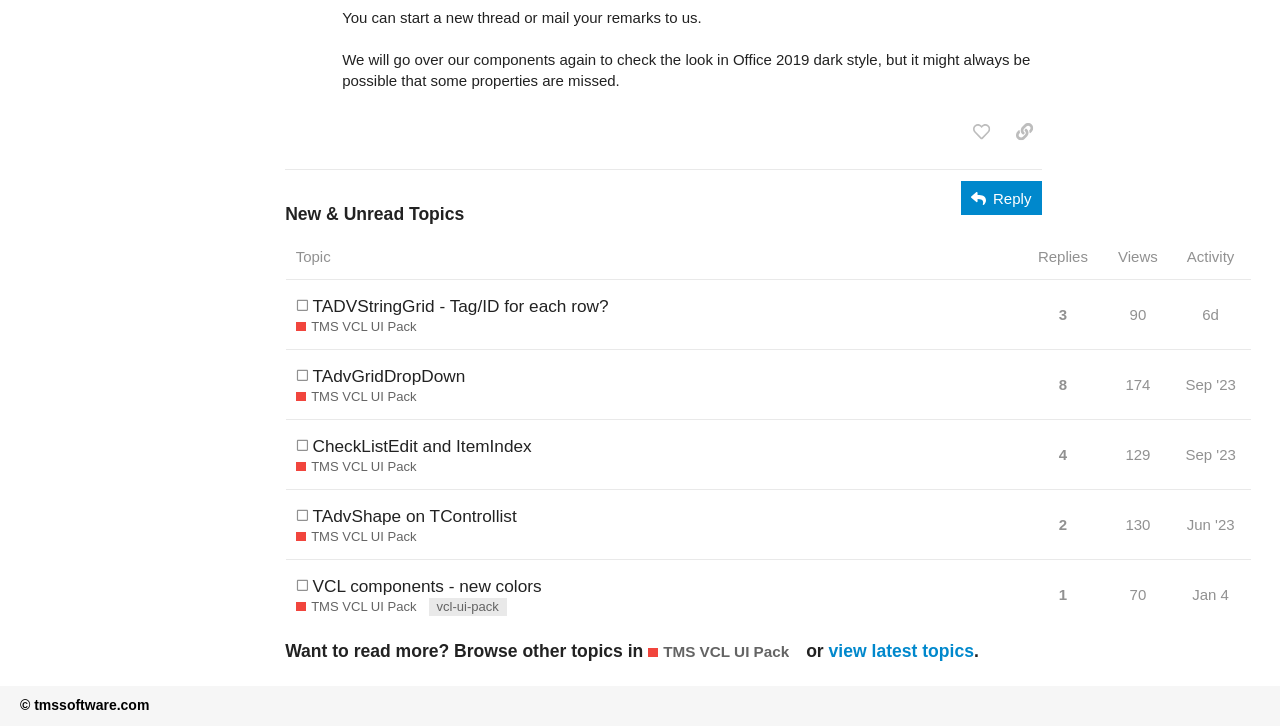What is the topic with the most replies?
Refer to the image and provide a one-word or short phrase answer.

TAdvGridDropDown